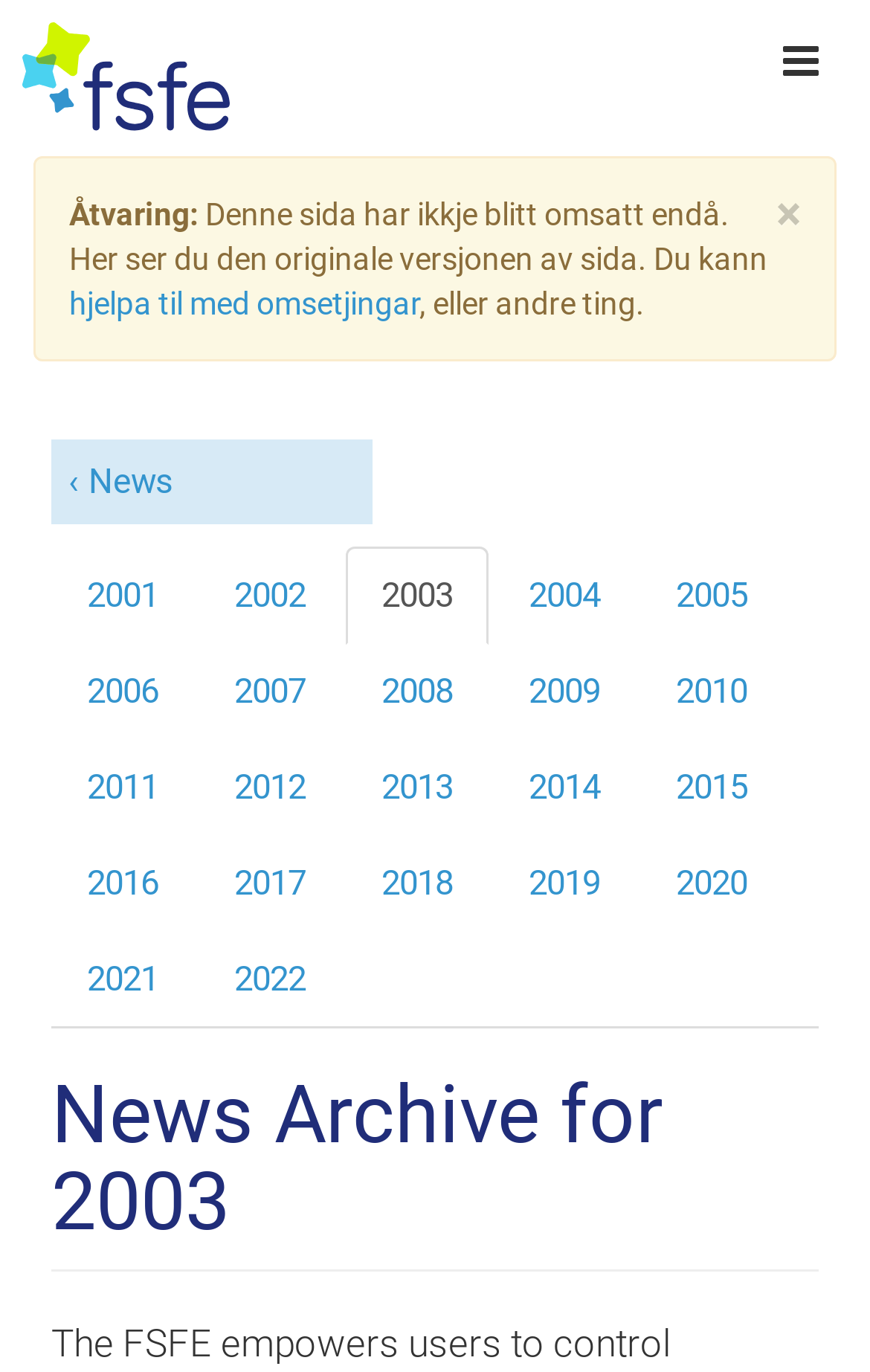Explain the webpage in detail, including its primary components.

The webpage appears to be an archive of news articles from 2003, with a focus on software freedom. At the top left, there is a link to another webpage. Next to it, there is a hidden link with an "×" symbol. Below these elements, there is a warning message in Norwegian, stating that the page has not been translated yet and is displaying the original version. The message also provides a link to help with translations.

Below the warning message, there is a series of links to news archives from different years, ranging from 2001 to 2022. These links are arranged in a horizontal row, with each year's link positioned next to the previous one. The links are densely packed, with the earliest years on the left and the most recent years on the right.

At the bottom of the page, there is a large heading that reads "News Archive for 2003", which takes up most of the width of the page. This heading is positioned below the row of links to other news archives.